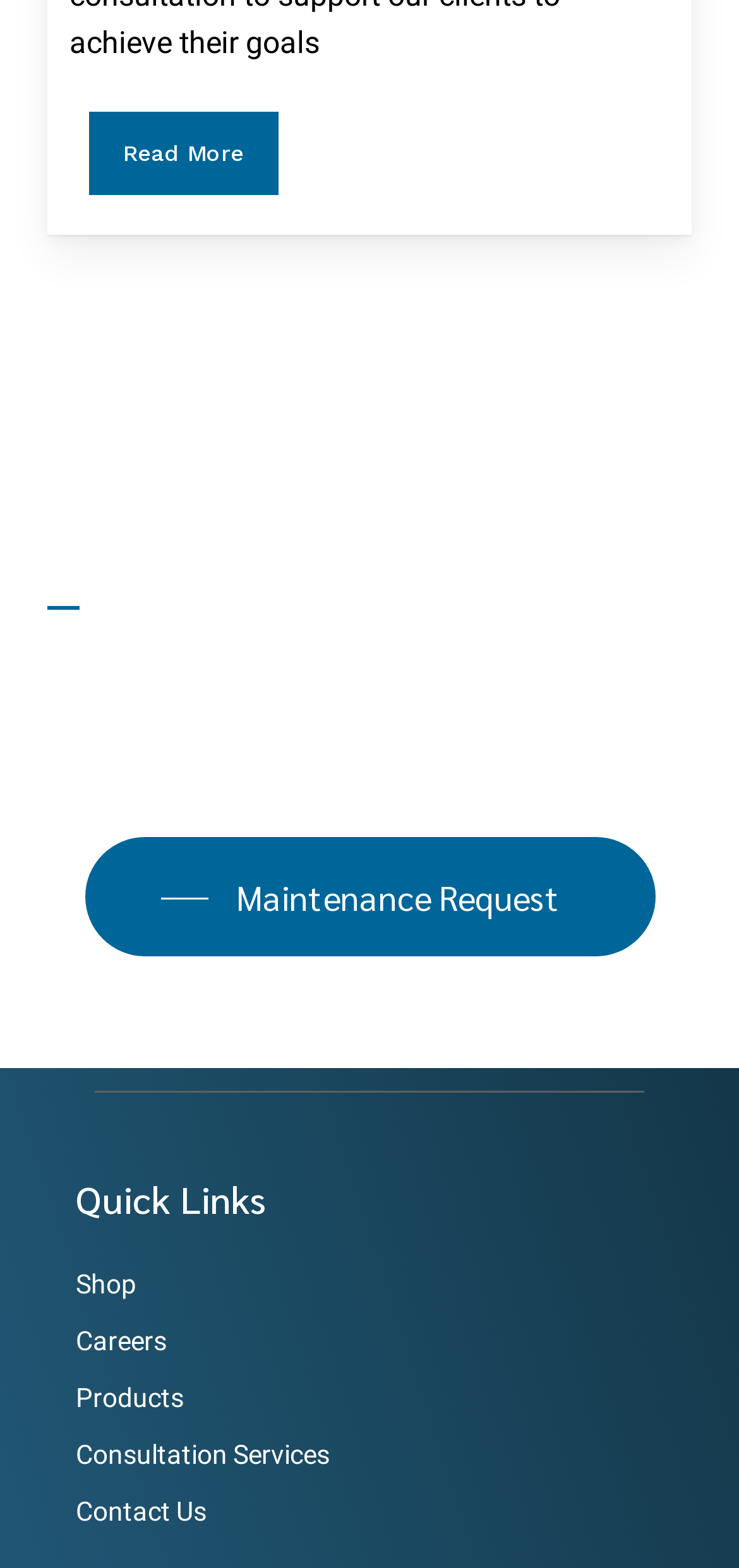Locate the bounding box coordinates of the clickable area to execute the instruction: "Read more about the company". Provide the coordinates as four float numbers between 0 and 1, represented as [left, top, right, bottom].

[0.12, 0.147, 0.376, 0.201]